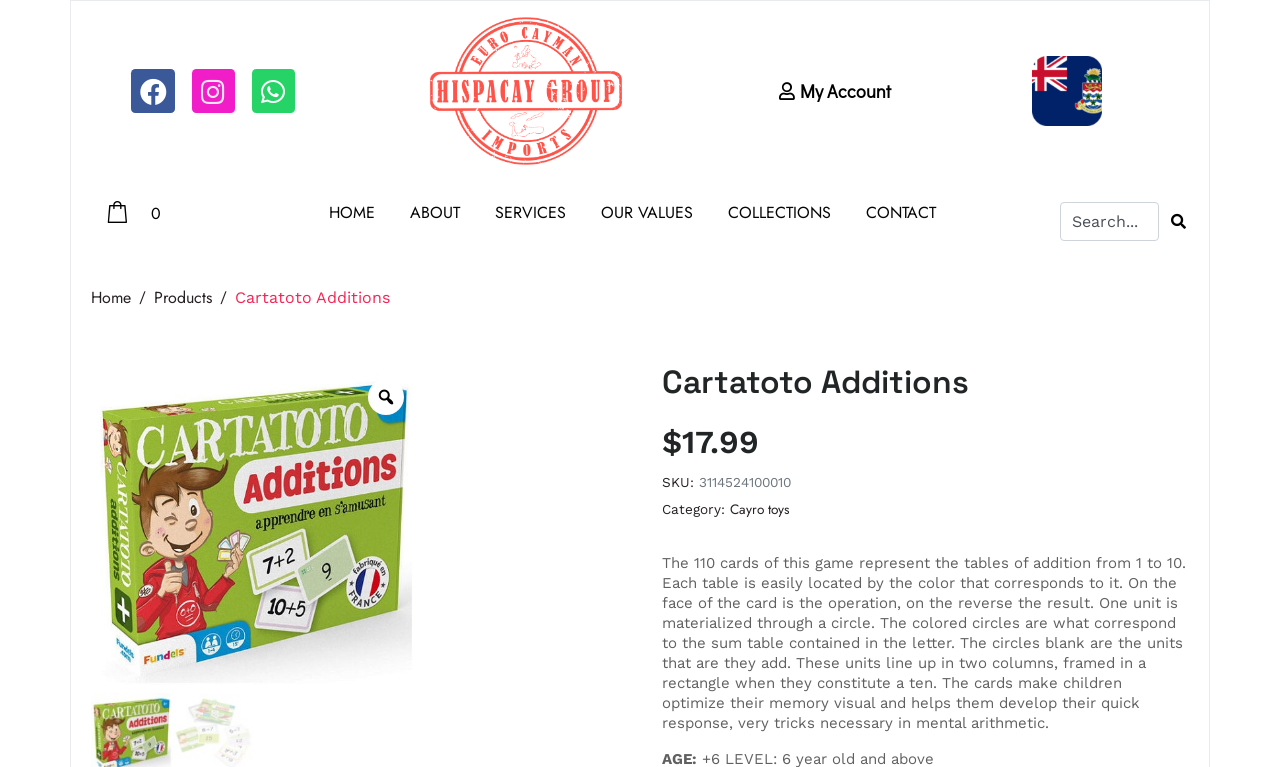Please identify the bounding box coordinates of the region to click in order to complete the task: "View collections". The coordinates must be four float numbers between 0 and 1, specified as [left, top, right, bottom].

[0.568, 0.262, 0.649, 0.292]